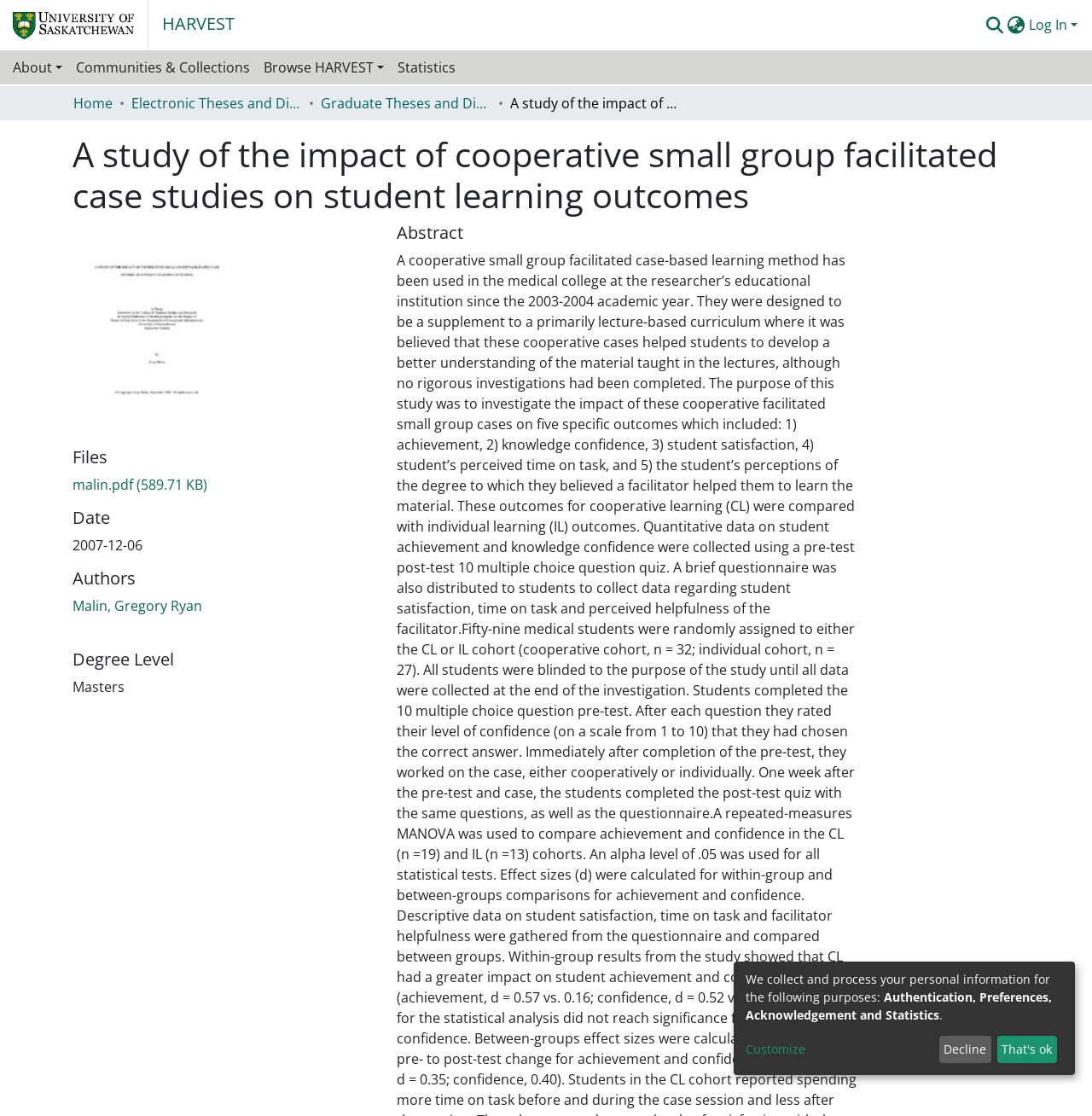Identify the bounding box coordinates of the region that should be clicked to execute the following instruction: "Browse HARVEST".

[0.235, 0.045, 0.358, 0.075]